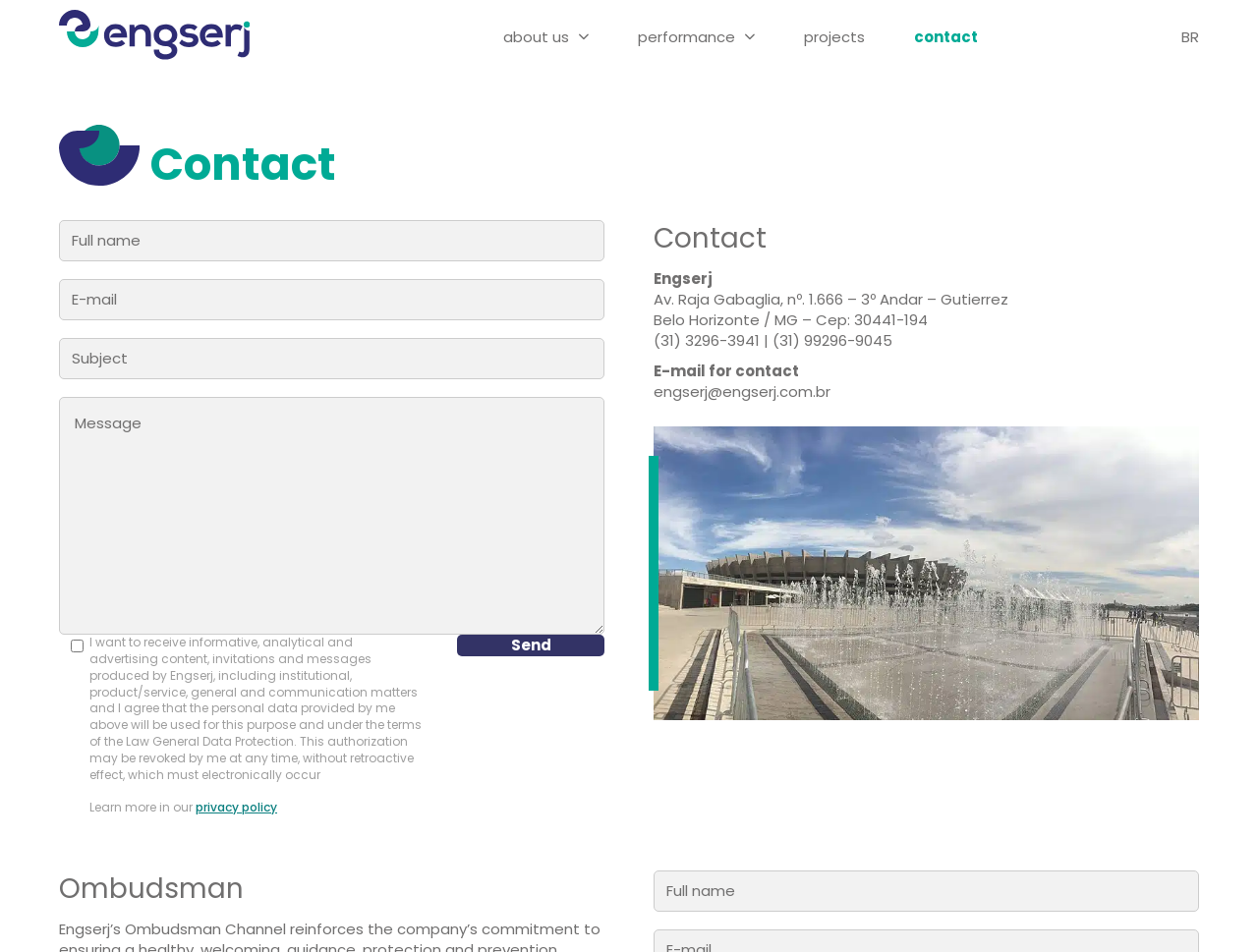Extract the bounding box of the UI element described as: "Performance".

[0.507, 0.028, 0.584, 0.05]